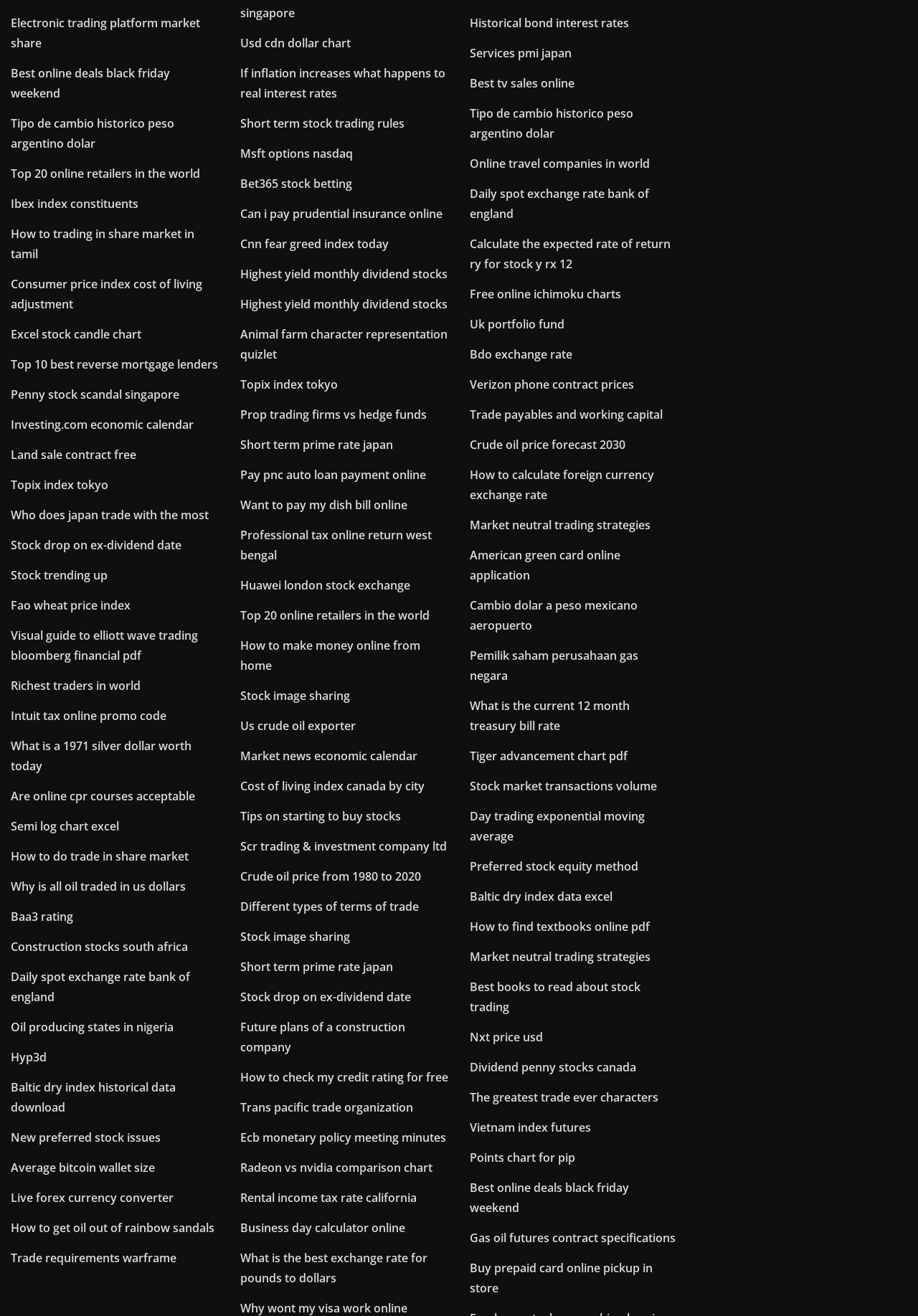Are there any links related to cryptocurrency?
Refer to the image and give a detailed answer to the query.

By scanning the links on the webpage, I can see that there is a link related to cryptocurrency, specifically 'Average bitcoin wallet size', which suggests that the webpage has some content related to cryptocurrency.